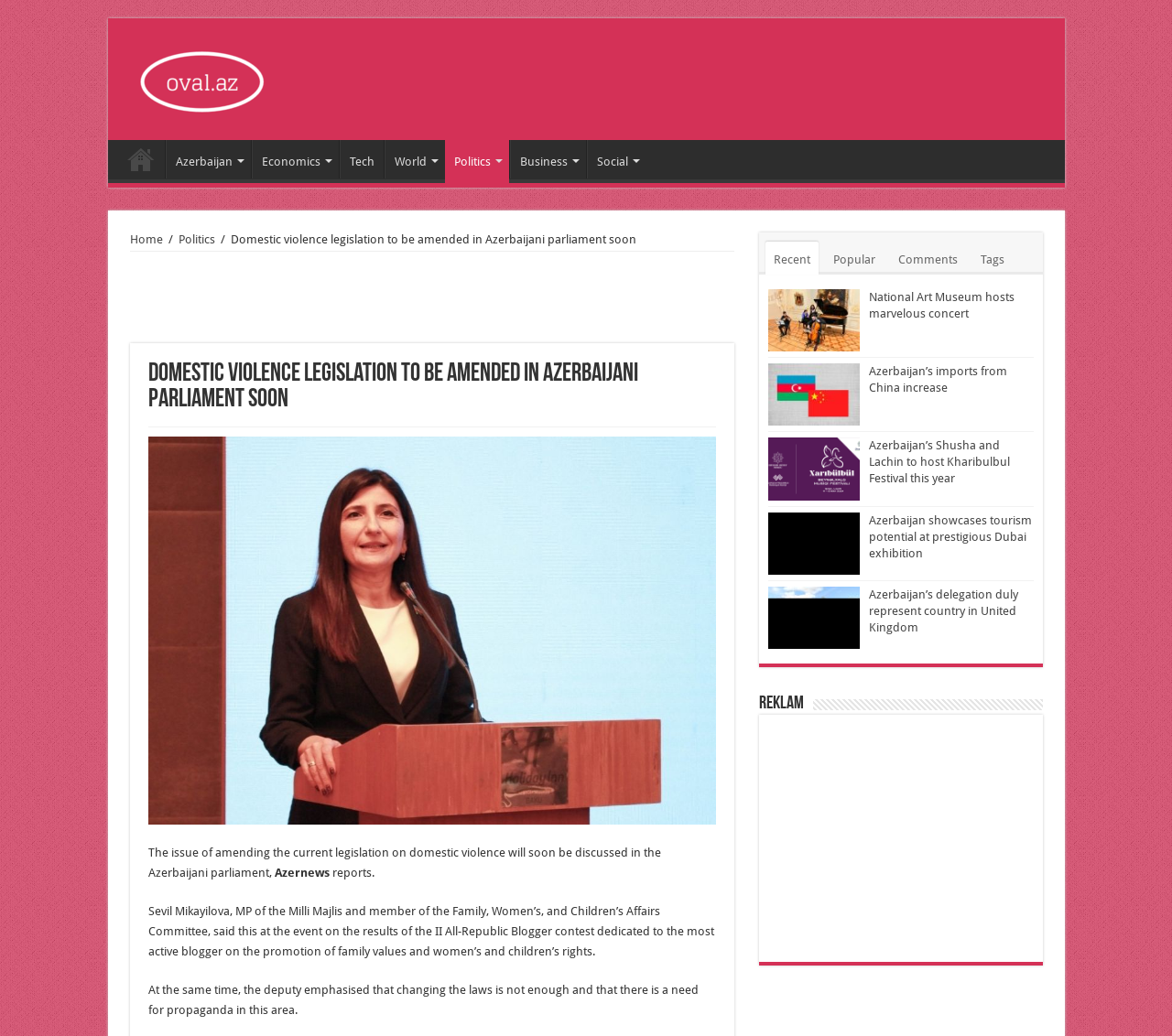Identify the bounding box coordinates of the element that should be clicked to fulfill this task: "Read the article about domestic violence legislation". The coordinates should be provided as four float numbers between 0 and 1, i.e., [left, top, right, bottom].

[0.196, 0.224, 0.543, 0.238]